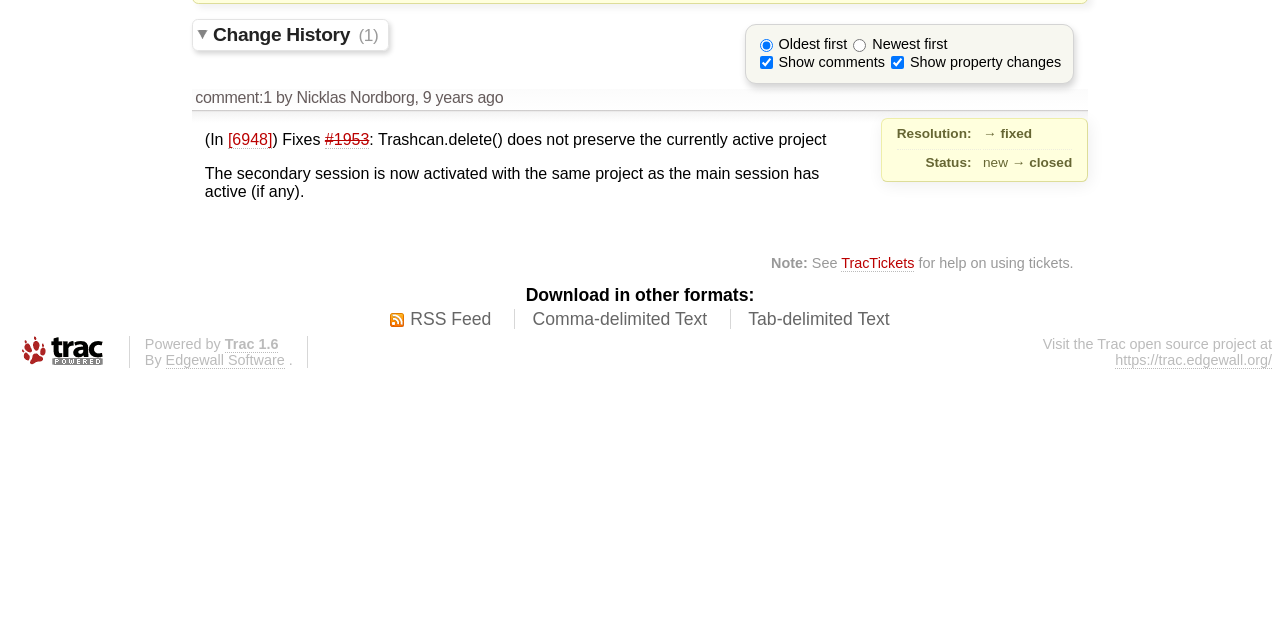Using floating point numbers between 0 and 1, provide the bounding box coordinates in the format (top-left x, top-left y, bottom-right x, bottom-right y). Locate the UI element described here: TracTickets

[0.657, 0.399, 0.714, 0.425]